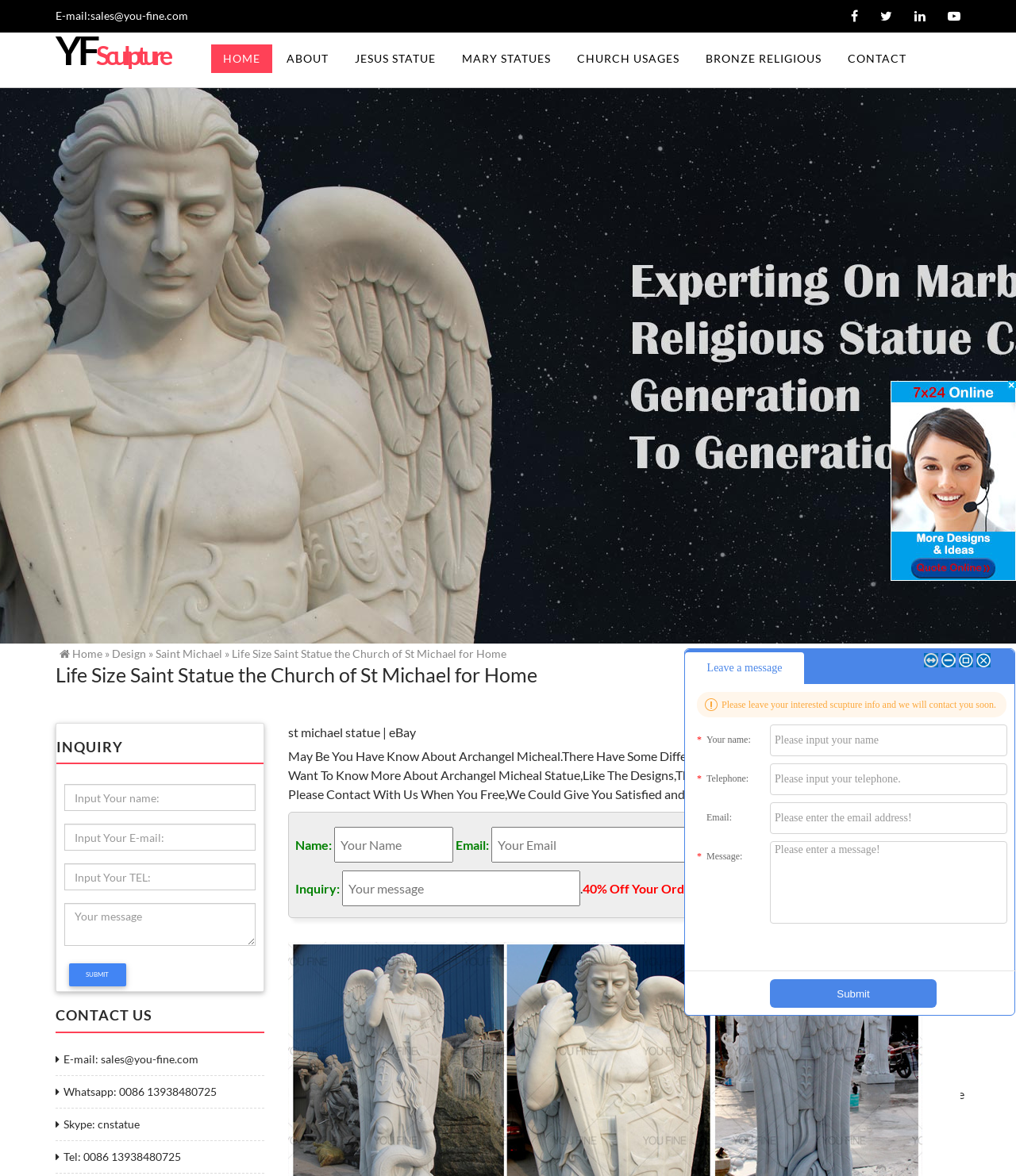Find the bounding box coordinates of the area to click in order to follow the instruction: "Click the 'Submit' button".

[0.068, 0.819, 0.124, 0.839]